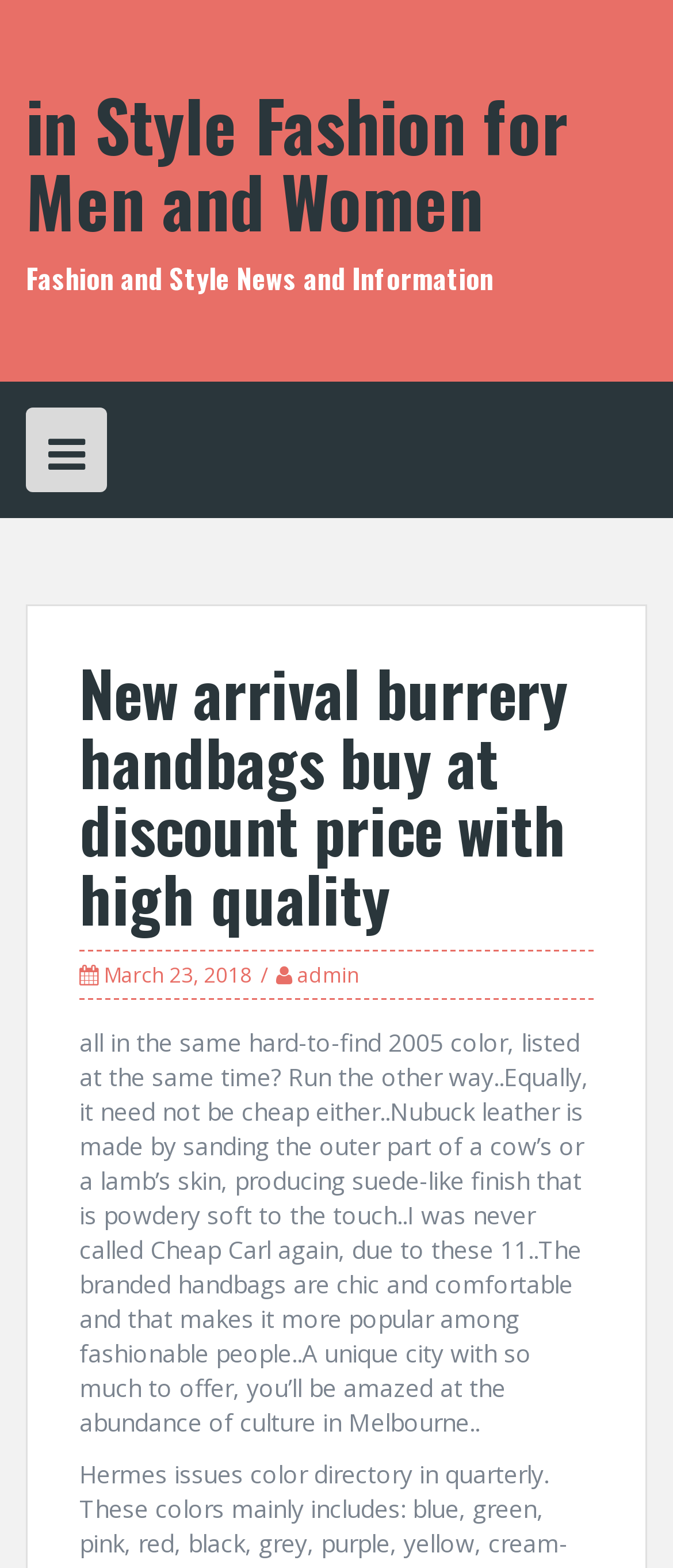Describe in detail what you see on the webpage.

The webpage is about fashion and style, specifically focusing on men's and women's fashion trends, styling tips, and must-have outfits. At the top-left corner, there is a "Skip to content" link. Below it, there is a large heading that reads "in Style Fashion for Men and Women", which is also a clickable link. 

To the right of the heading, there is a smaller heading that says "Fashion and Style News and Information". Below this heading, there is a button with an icon, which is likely a navigation or menu button. 

Underneath the button, there is a section with a heading that reads "New arrival burrery handbags buy at discount price with high quality". This section appears to be a blog post or article, as it includes a date "March 23, 2018" and an author "admin". The article itself discusses the quality and characteristics of nubuck leather handbags, with a personal anecdote about the author's experience with branded handbags. The text is quite detailed, suggesting that the article is informative and provides styling tips or advice.